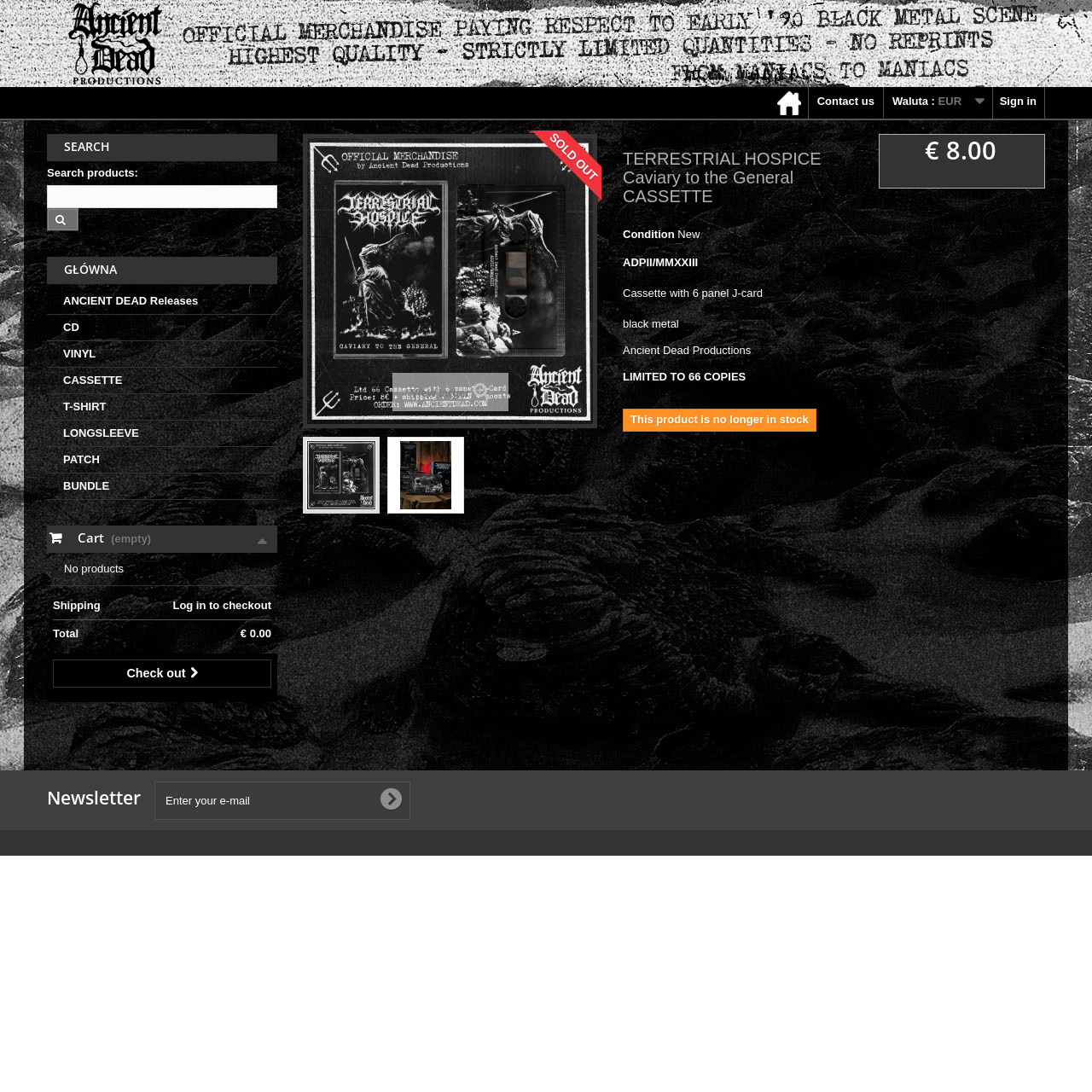Please indicate the bounding box coordinates of the element's region to be clicked to achieve the instruction: "View larger". Provide the coordinates as four float numbers between 0 and 1, i.e., [left, top, right, bottom].

[0.376, 0.354, 0.43, 0.366]